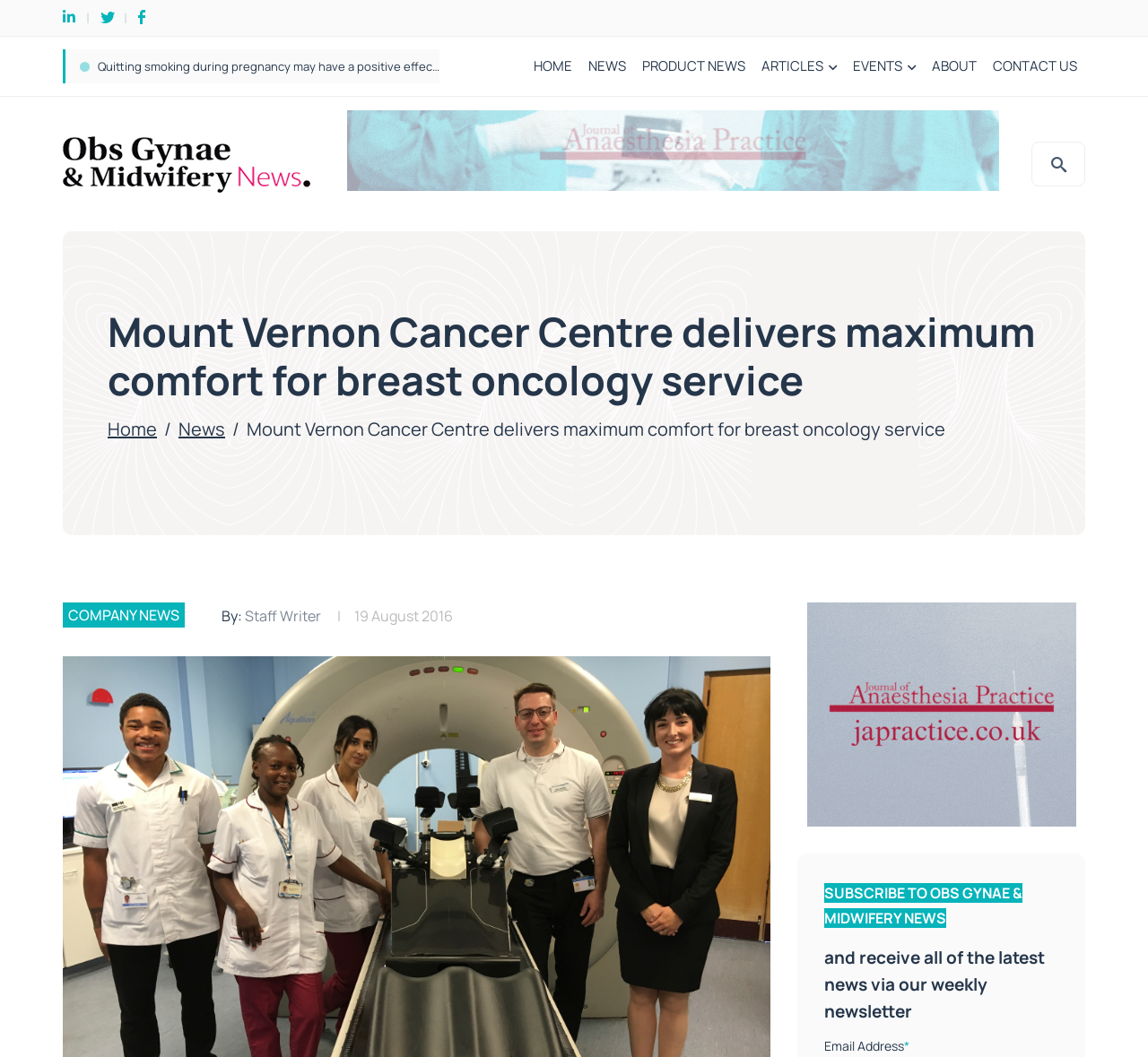Locate and extract the headline of this webpage.

Mount Vernon Cancer Centre delivers maximum comfort for breast oncology service